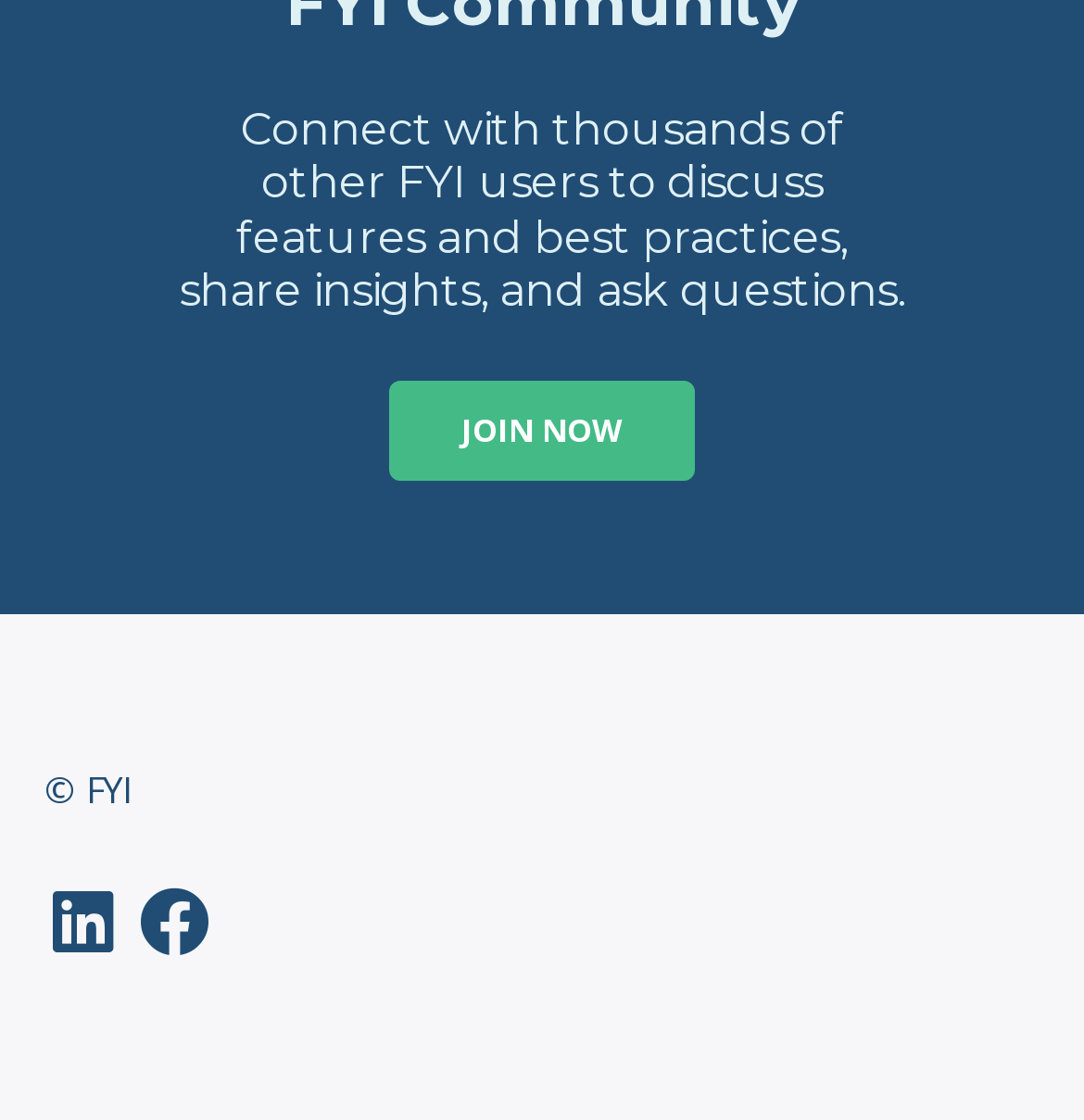Please find the bounding box for the UI component described as follows: "LinkedIn".

[0.041, 0.783, 0.113, 0.861]